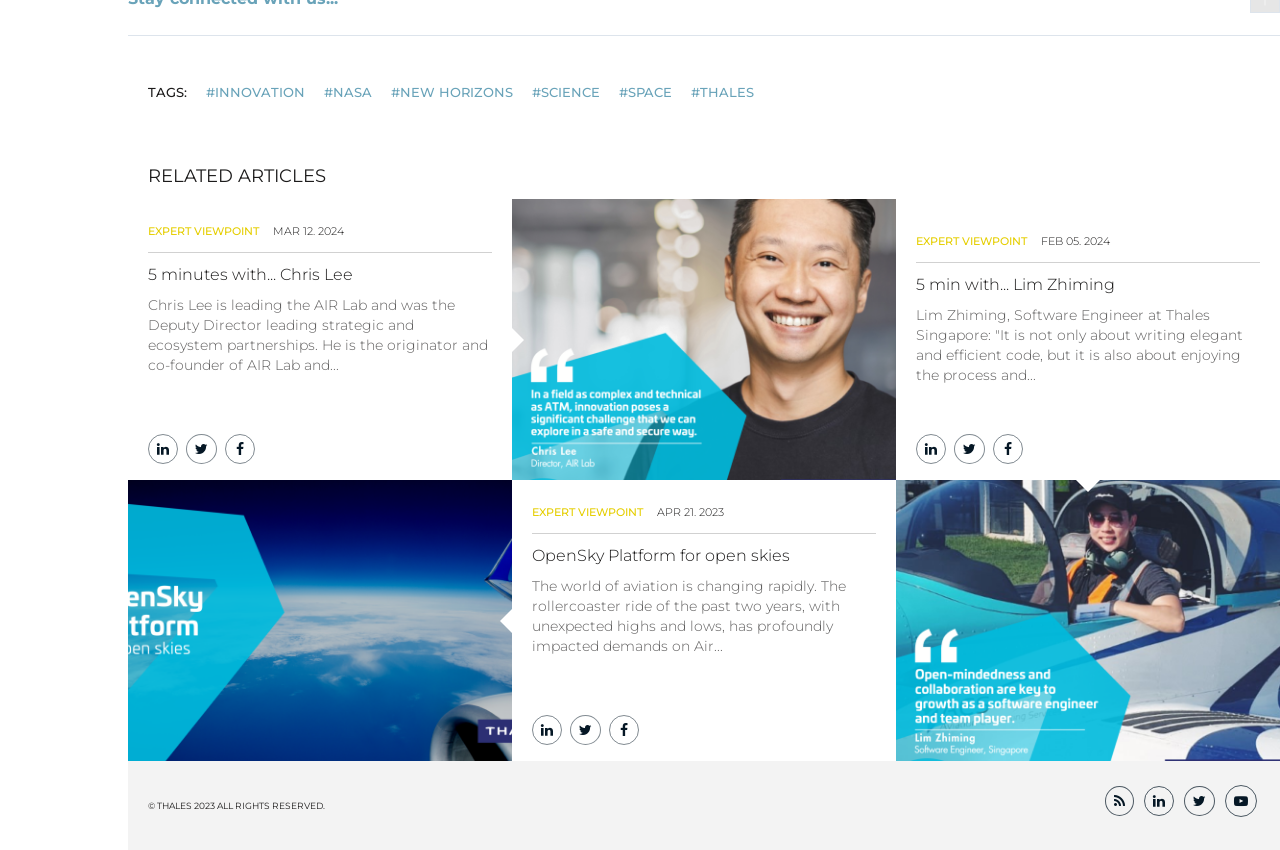Using details from the image, please answer the following question comprehensively:
How many links are in the second article?

I examined the second article element [227] and found five links: 'EXPERT VIEWPOINT' [366], '5 min with... Lim Zhiming' [370], a link with text 'Lim Zhiming, Software Engineer at Thales Singapore...' [371], and two social media links '' [448] and '' [449].